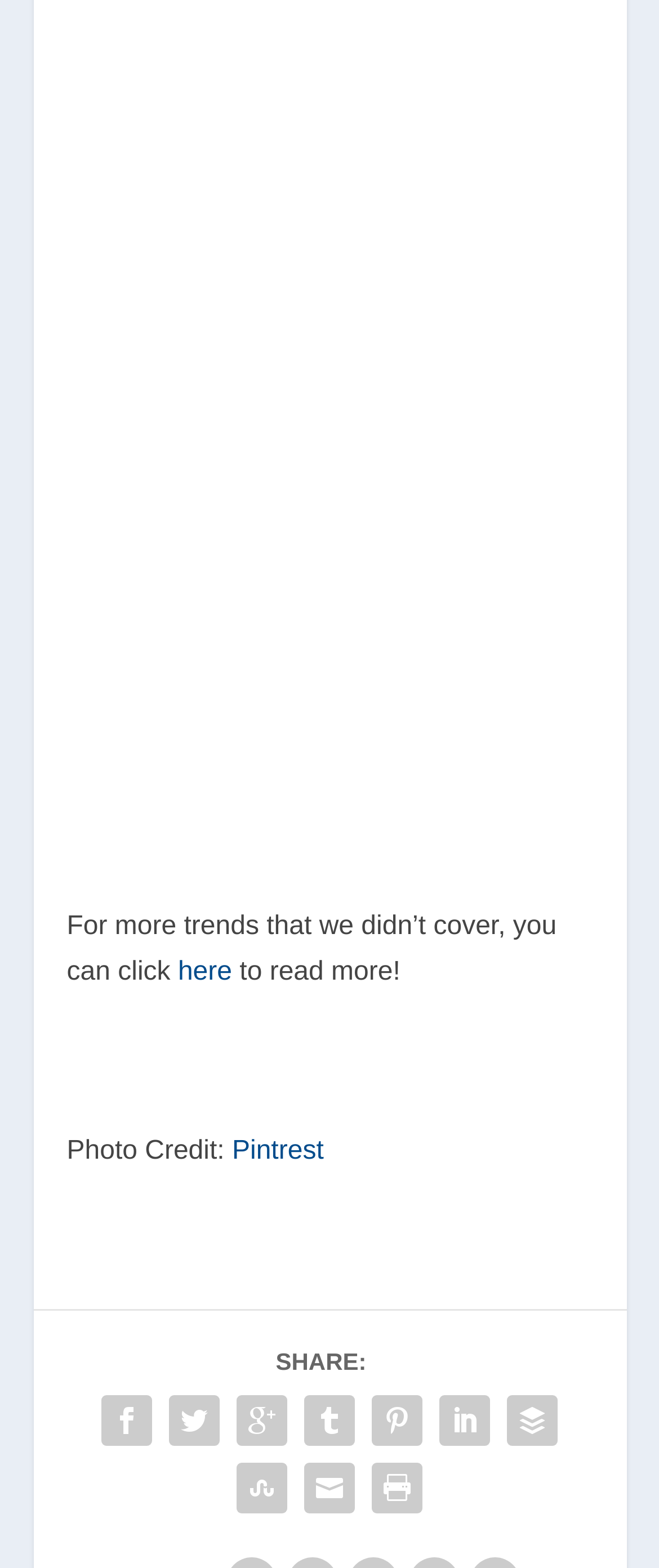What is the purpose of the link 'here'?
Please provide a comprehensive answer to the question based on the webpage screenshot.

The link 'here' is provided to allow users to read more about the trends that are not covered on the current webpage. It is a call-to-action that encourages users to click on the link to access more information.